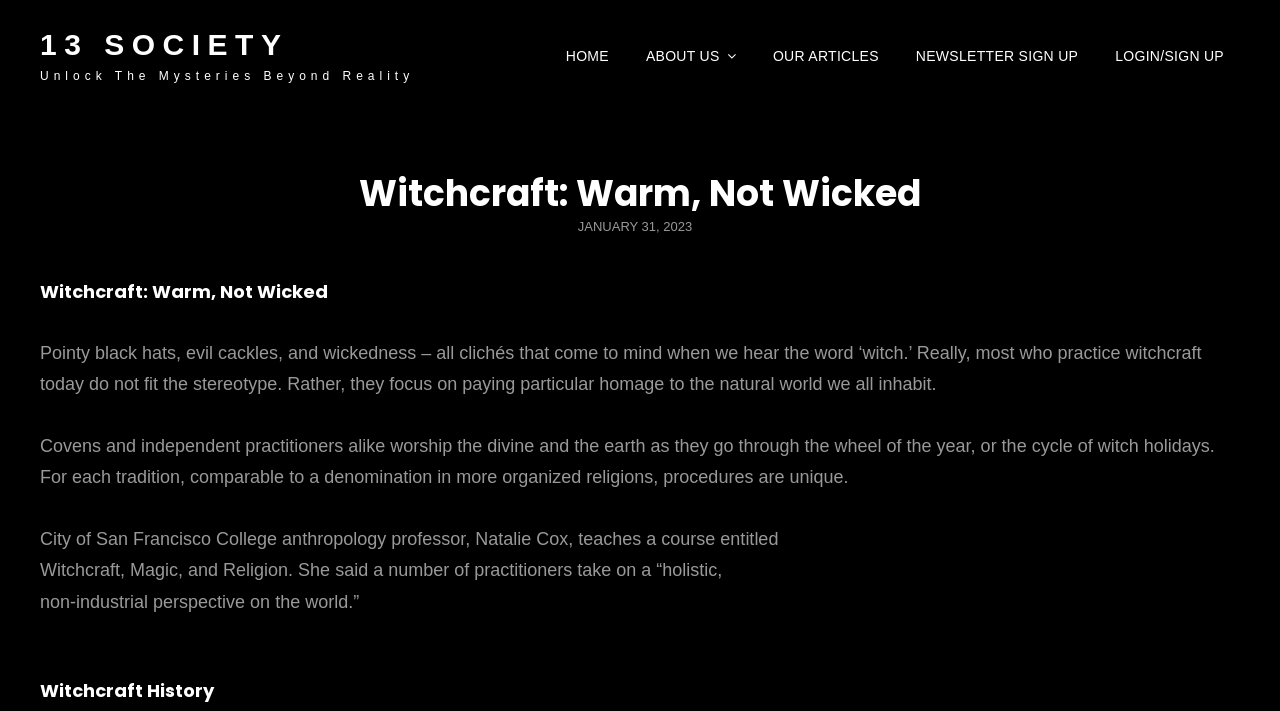Identify the bounding box of the HTML element described as: "Newsletter Sign Up".

[0.703, 0.04, 0.855, 0.118]